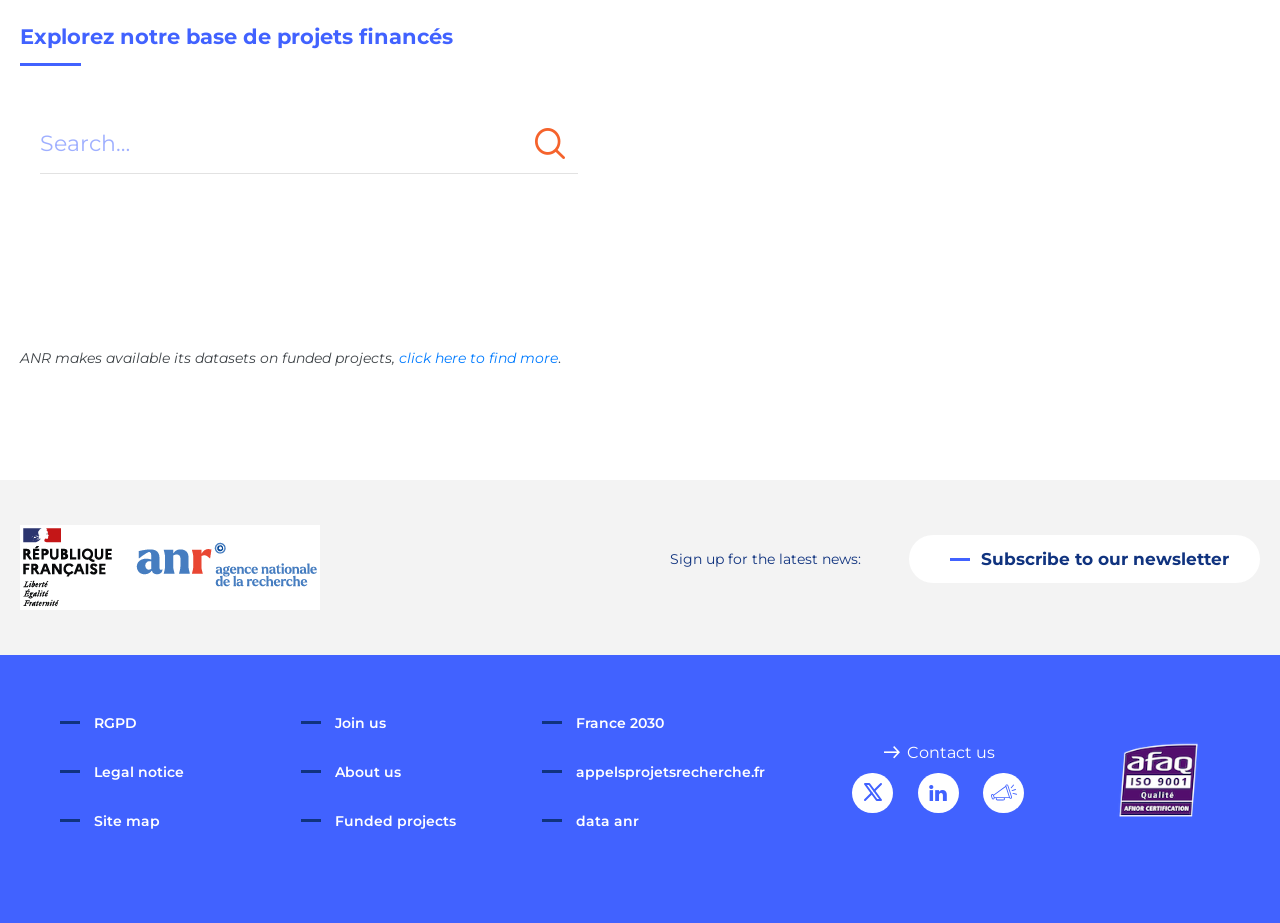Please specify the bounding box coordinates for the clickable region that will help you carry out the instruction: "Go to the funded projects page".

[0.235, 0.88, 0.356, 0.9]